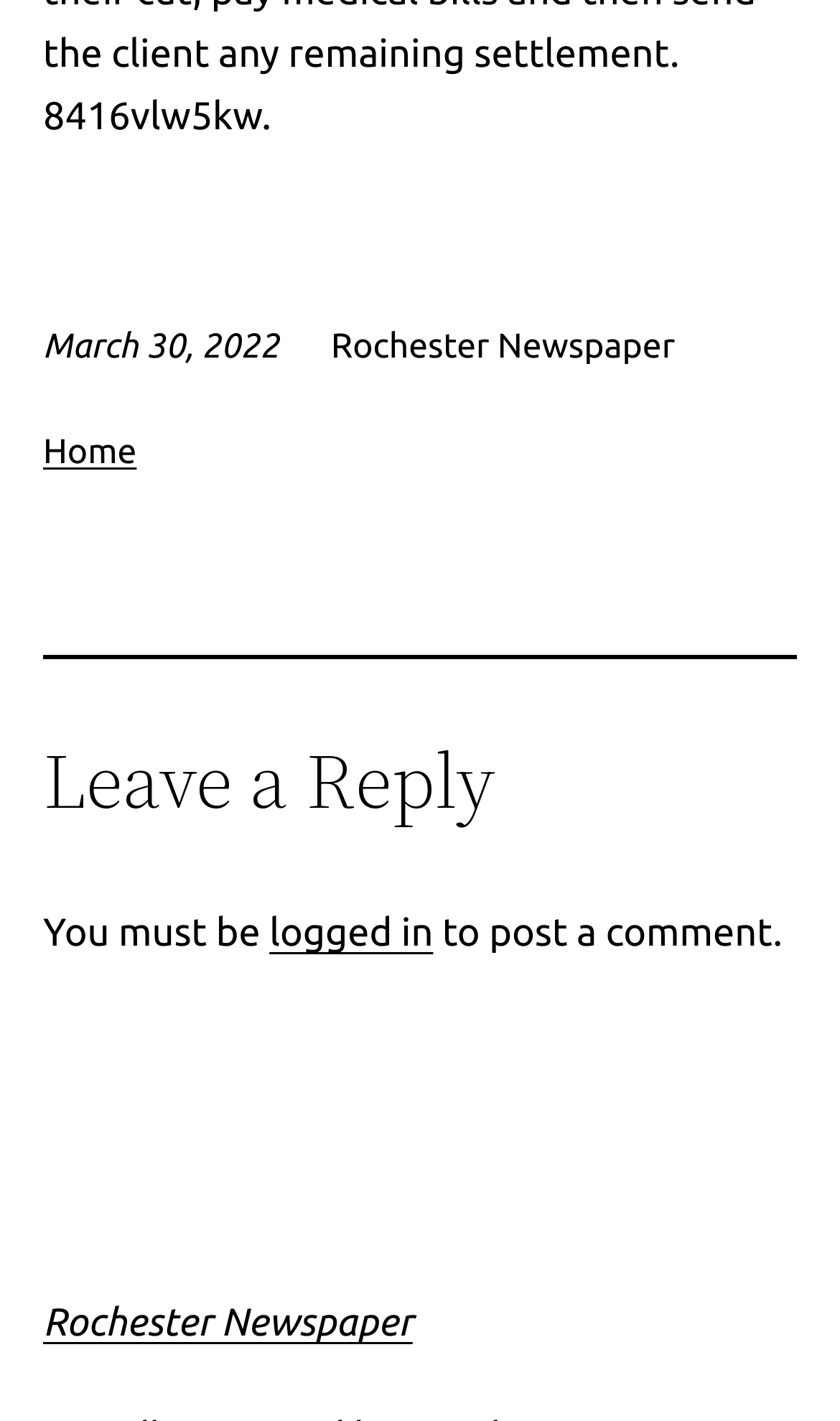Reply to the question with a single word or phrase:
What is the title of the reply section?

Leave a Reply